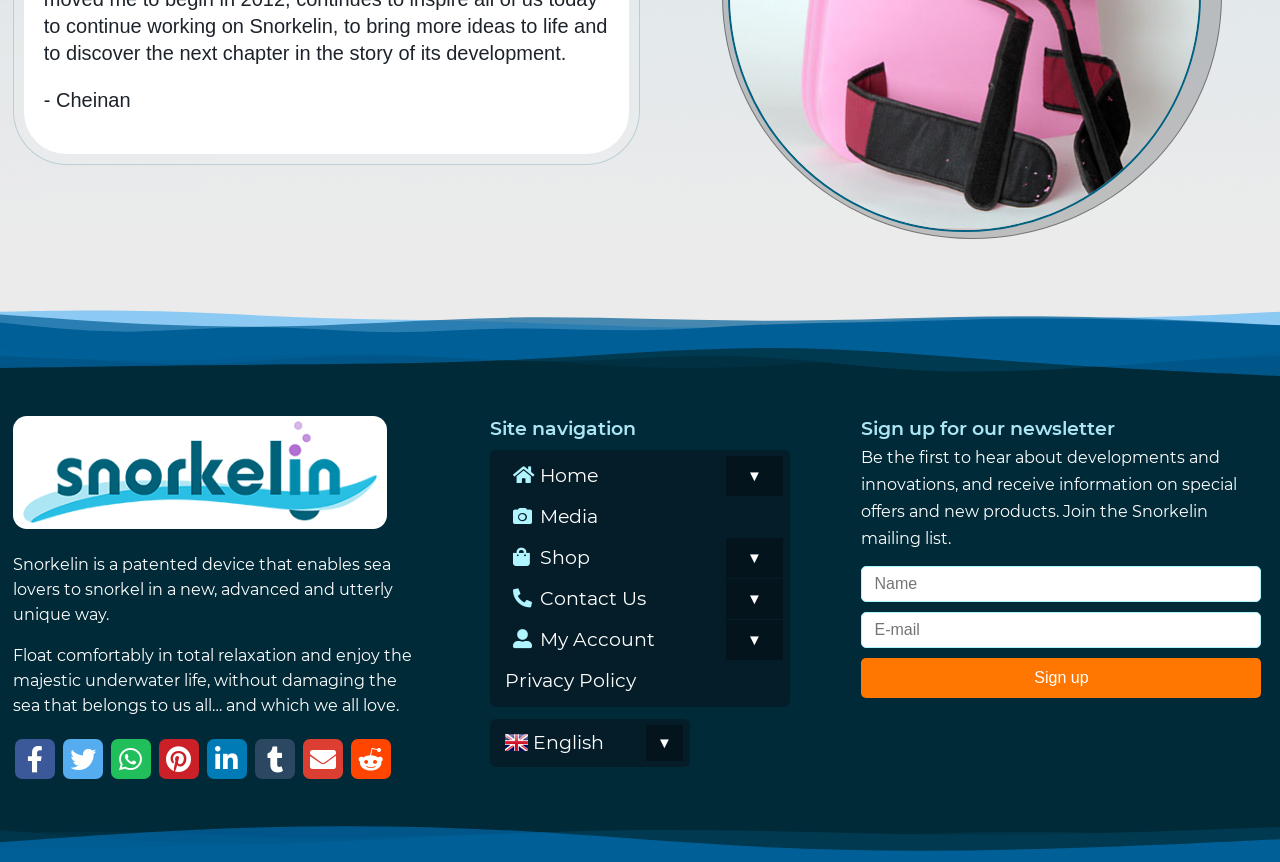Find the bounding box coordinates for the area that must be clicked to perform this action: "Enter your name in the newsletter sign-up form".

[0.673, 0.657, 0.986, 0.699]